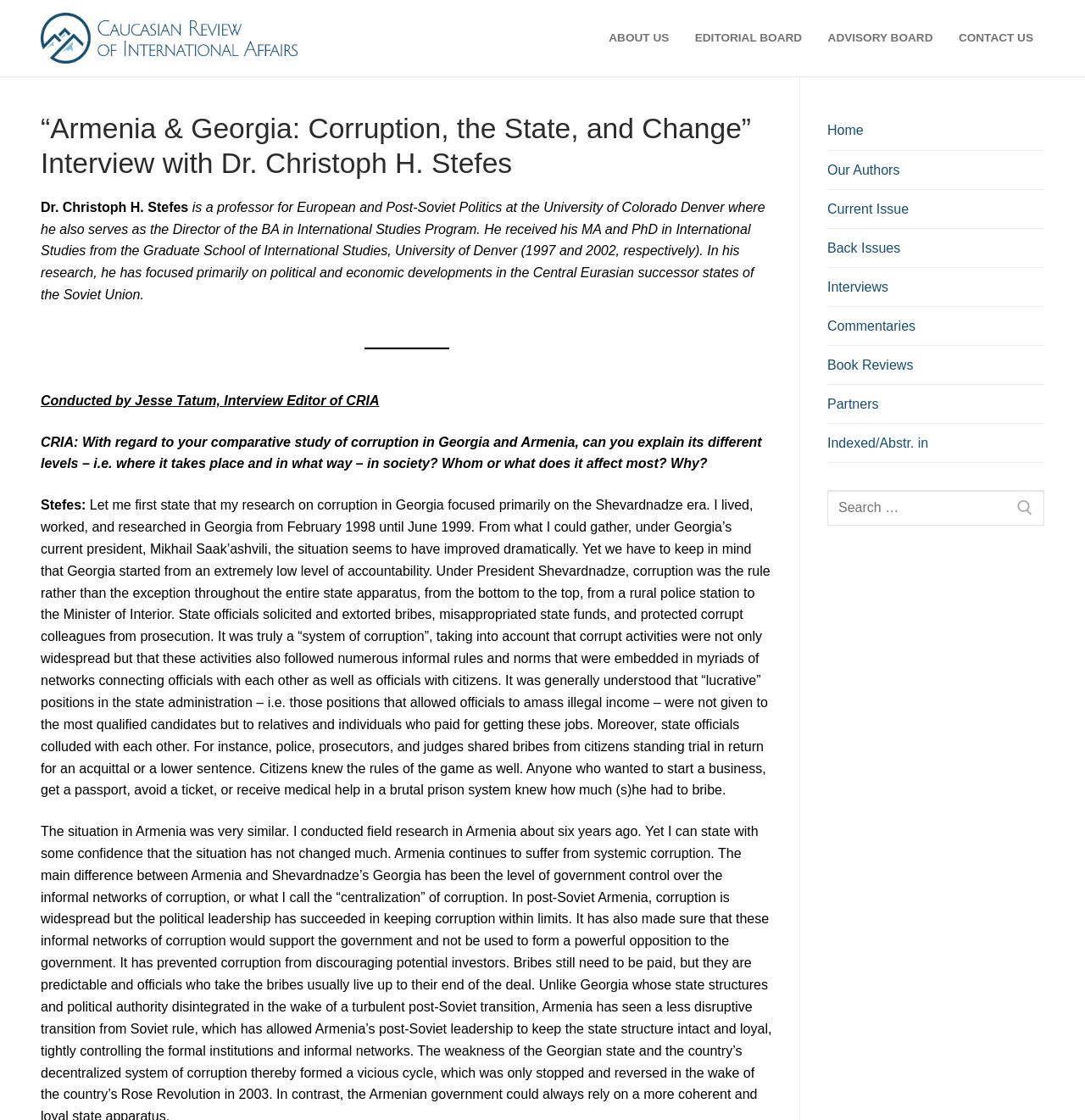Please answer the following question using a single word or phrase: 
What is the topic of the interview?

Corruption in Georgia and Armenia